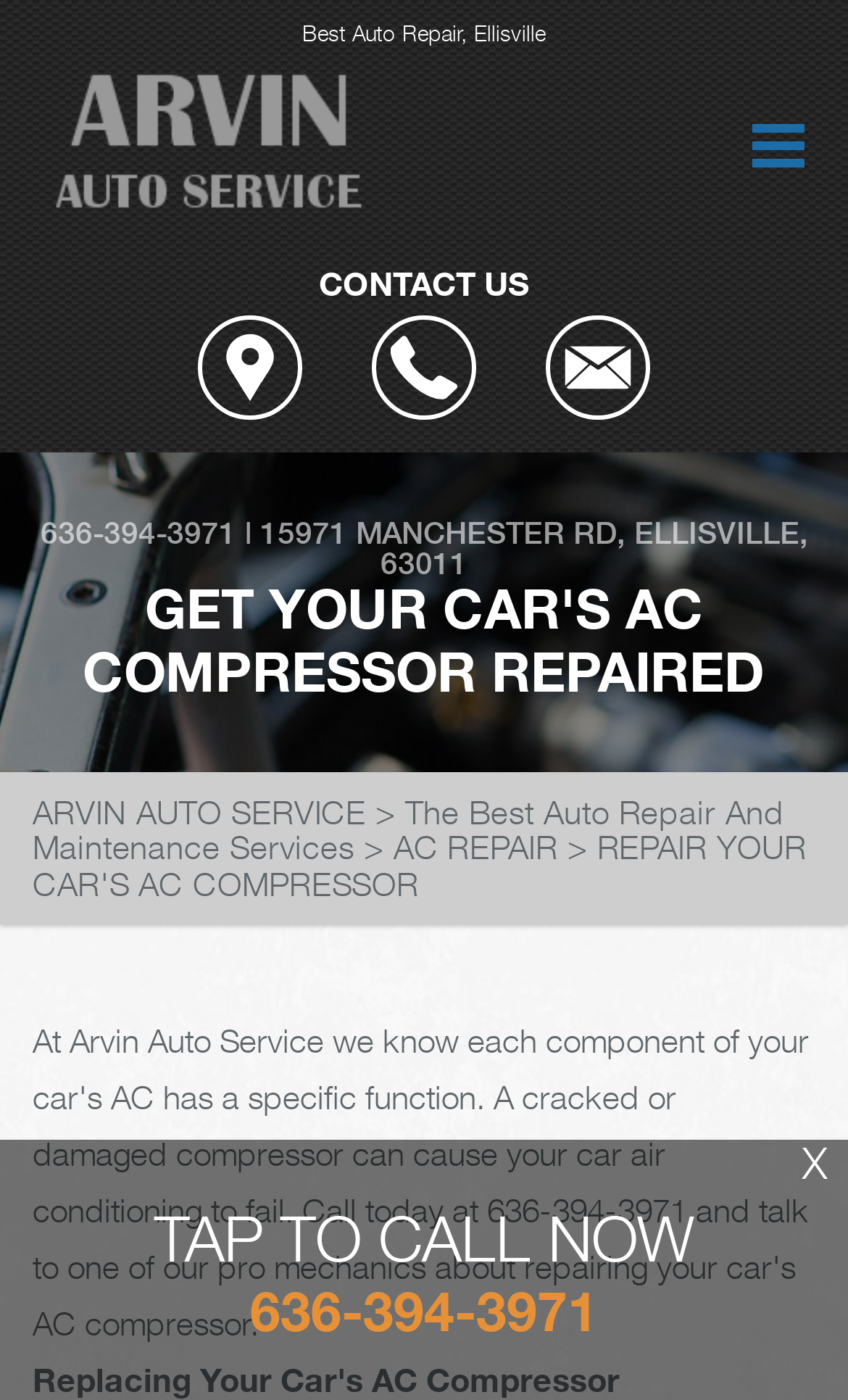Please identify the bounding box coordinates of the clickable region that I should interact with to perform the following instruction: "Close the current window". The coordinates should be expressed as four float numbers between 0 and 1, i.e., [left, top, right, bottom].

[0.946, 0.814, 0.974, 0.849]